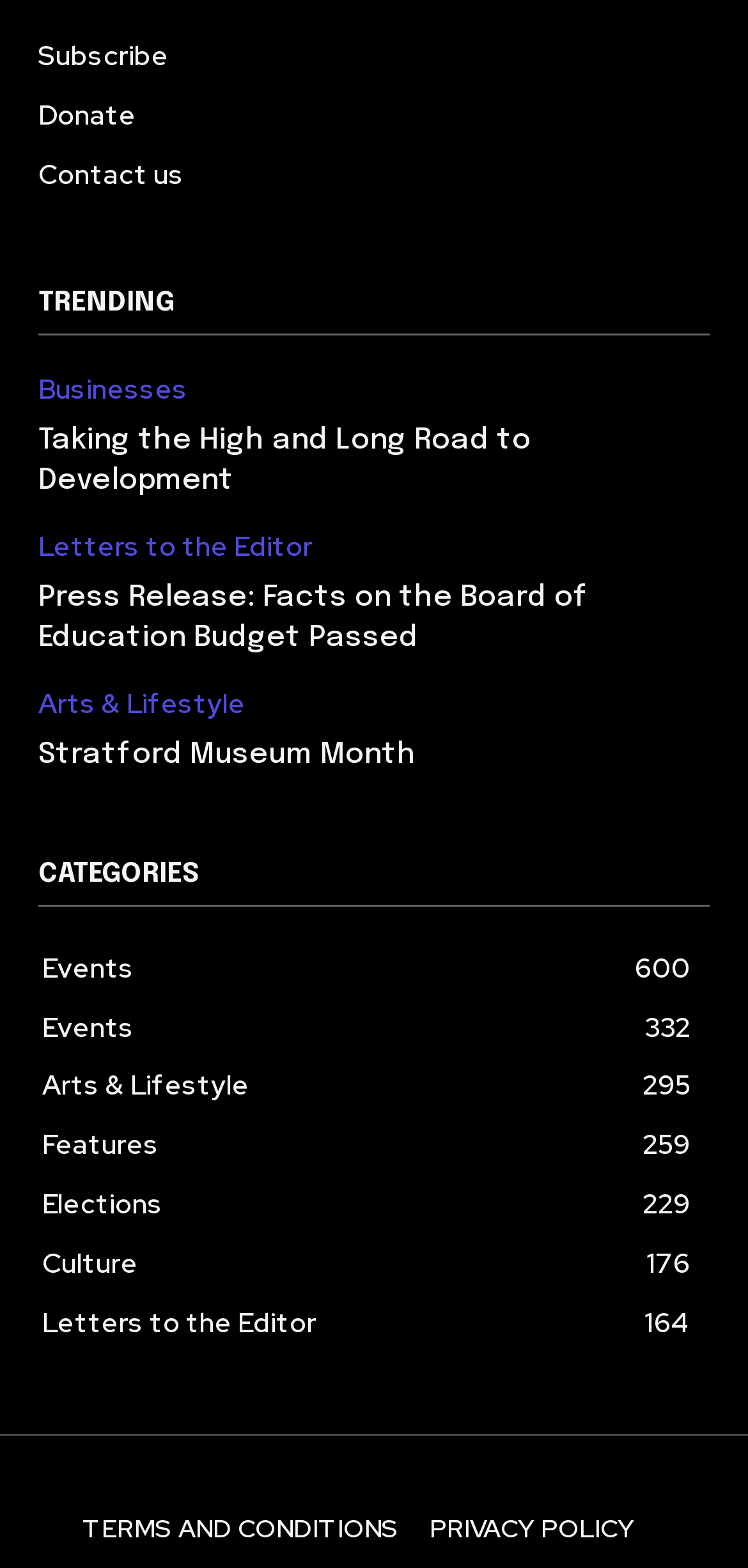Specify the bounding box coordinates for the region that must be clicked to perform the given instruction: "Donate to the website".

[0.051, 0.055, 0.949, 0.093]